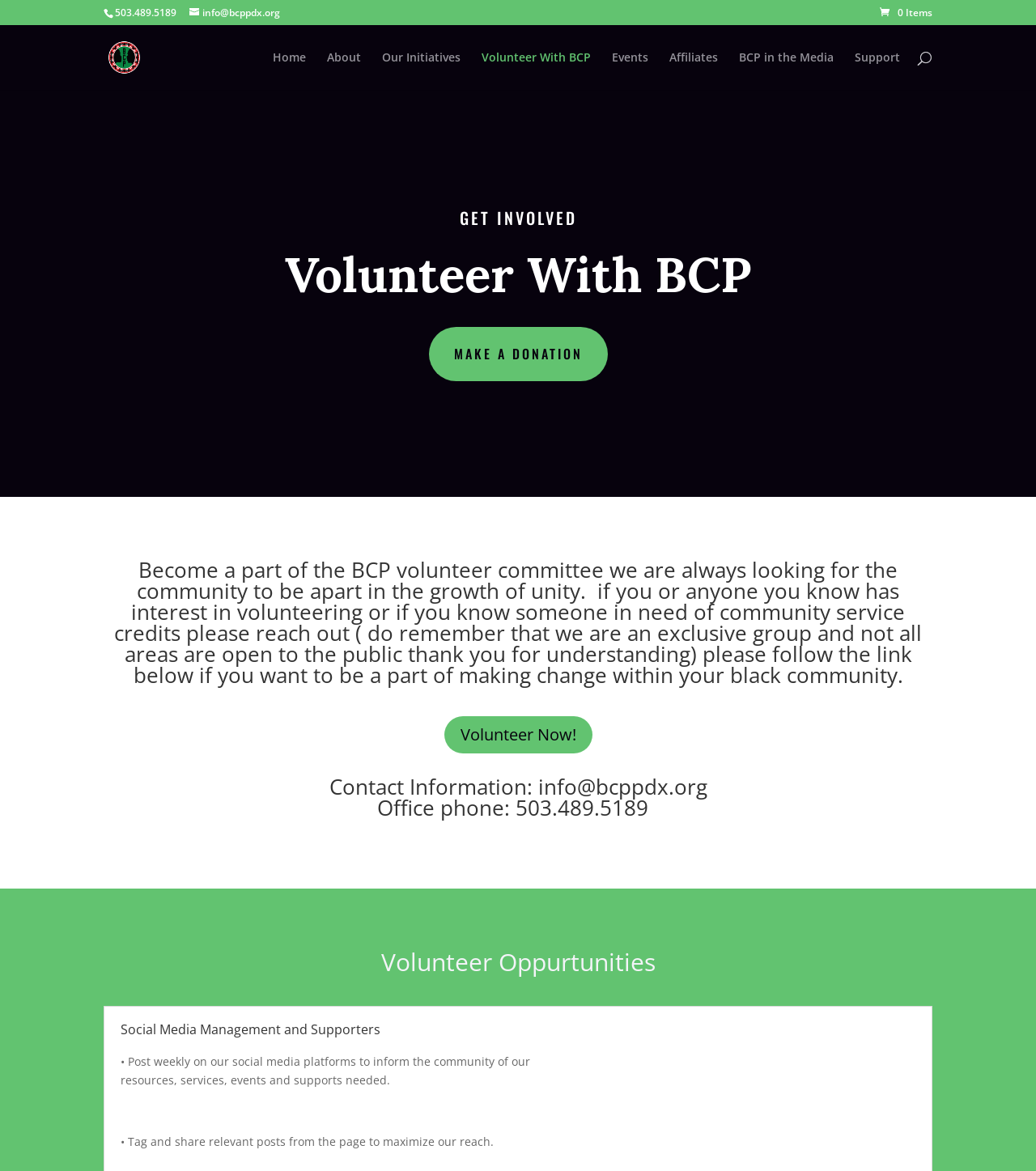Can you determine the bounding box coordinates of the area that needs to be clicked to fulfill the following instruction: "Go to the Home page"?

[0.263, 0.044, 0.295, 0.077]